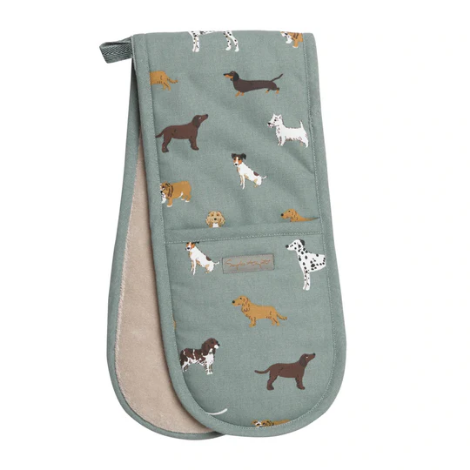Create a detailed narrative of what is happening in the image.

This image showcases a beautifully designed pair of double oven gloves in a soothing sage blue color. The gloves are adorned with playful illustrations of various dog breeds, including dachshunds, cockapoos, dalmatians, jack russells, west highland terriers, cocker spaniels, springer spaniels, British bulldogs, and chocolate brown labradors, bringing a touch of charm and personality to your kitchen. With their practical design and cozy aesthetic, these gloves not only serve a functional purpose but also add a stylish element to your cooking space. Made from 100% cotton with a polyester thermal layer, they feature a convenient hanging loop and are machine washable at 30 degrees. Ideal for dog lovers, these gloves combine elegance with utility, promising to enhance your culinary experiences.